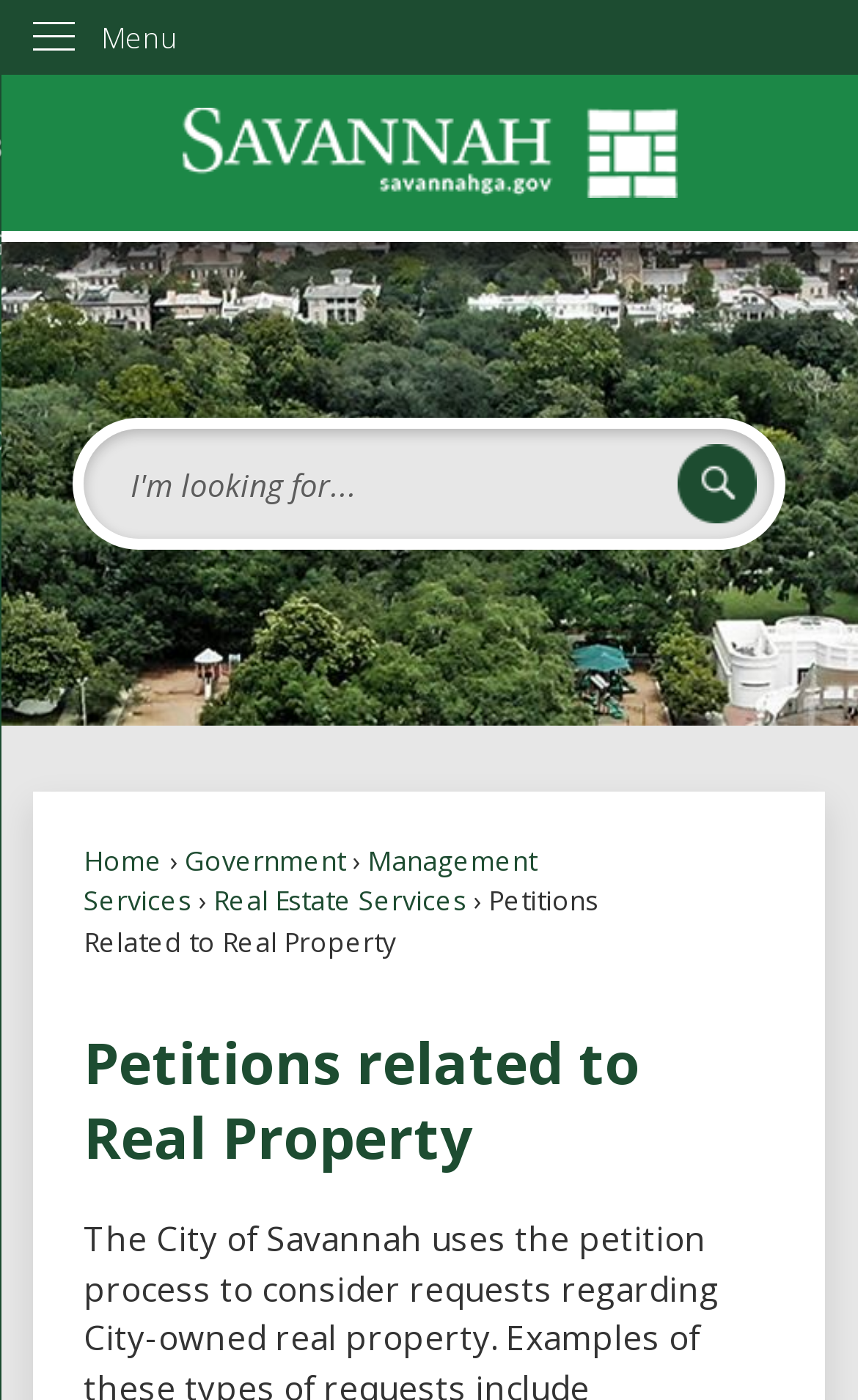Please determine the bounding box coordinates for the UI element described as: "Home".

[0.097, 0.602, 0.19, 0.629]